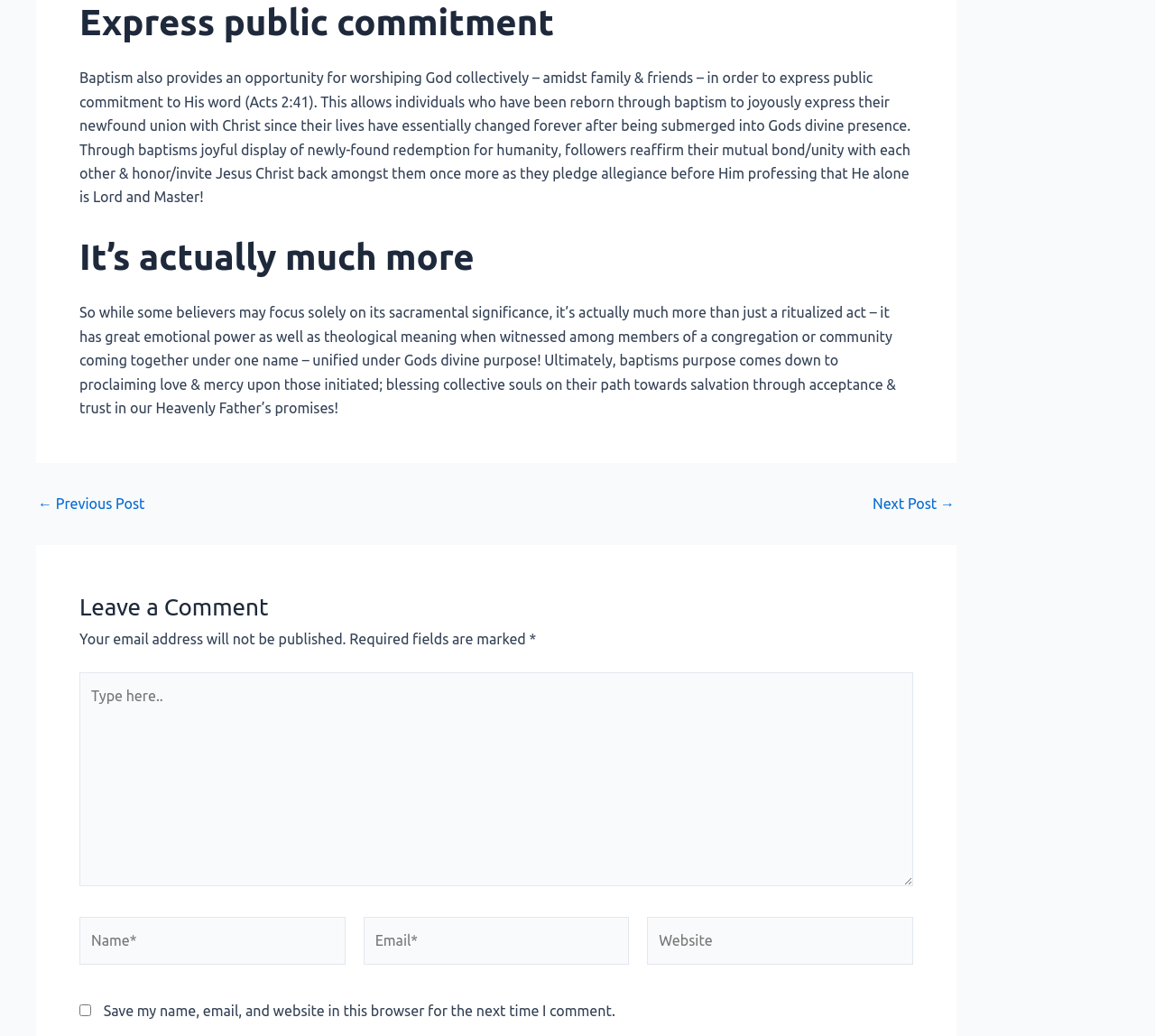Reply to the question with a brief word or phrase: What is the navigation option below the post?

Previous and Next Post